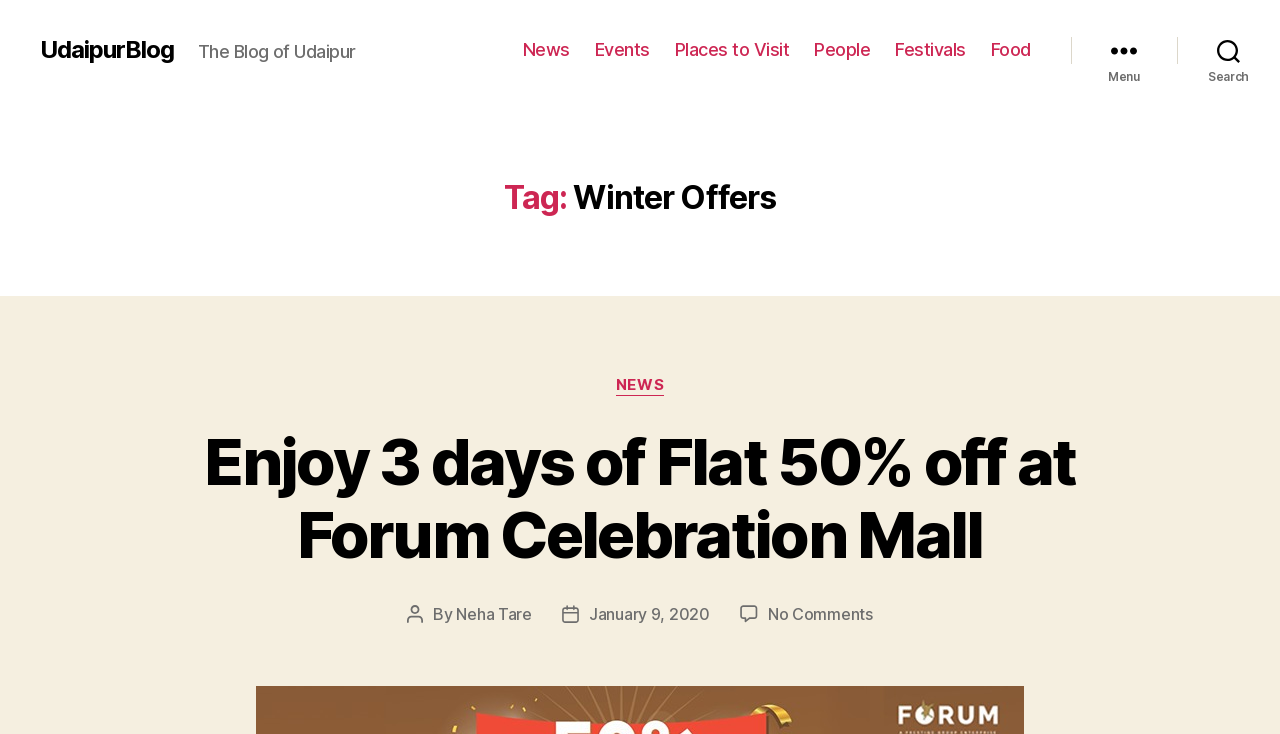Please identify the bounding box coordinates of the element's region that should be clicked to execute the following instruction: "Click on UdaipurBlog". The bounding box coordinates must be four float numbers between 0 and 1, i.e., [left, top, right, bottom].

[0.031, 0.052, 0.136, 0.084]